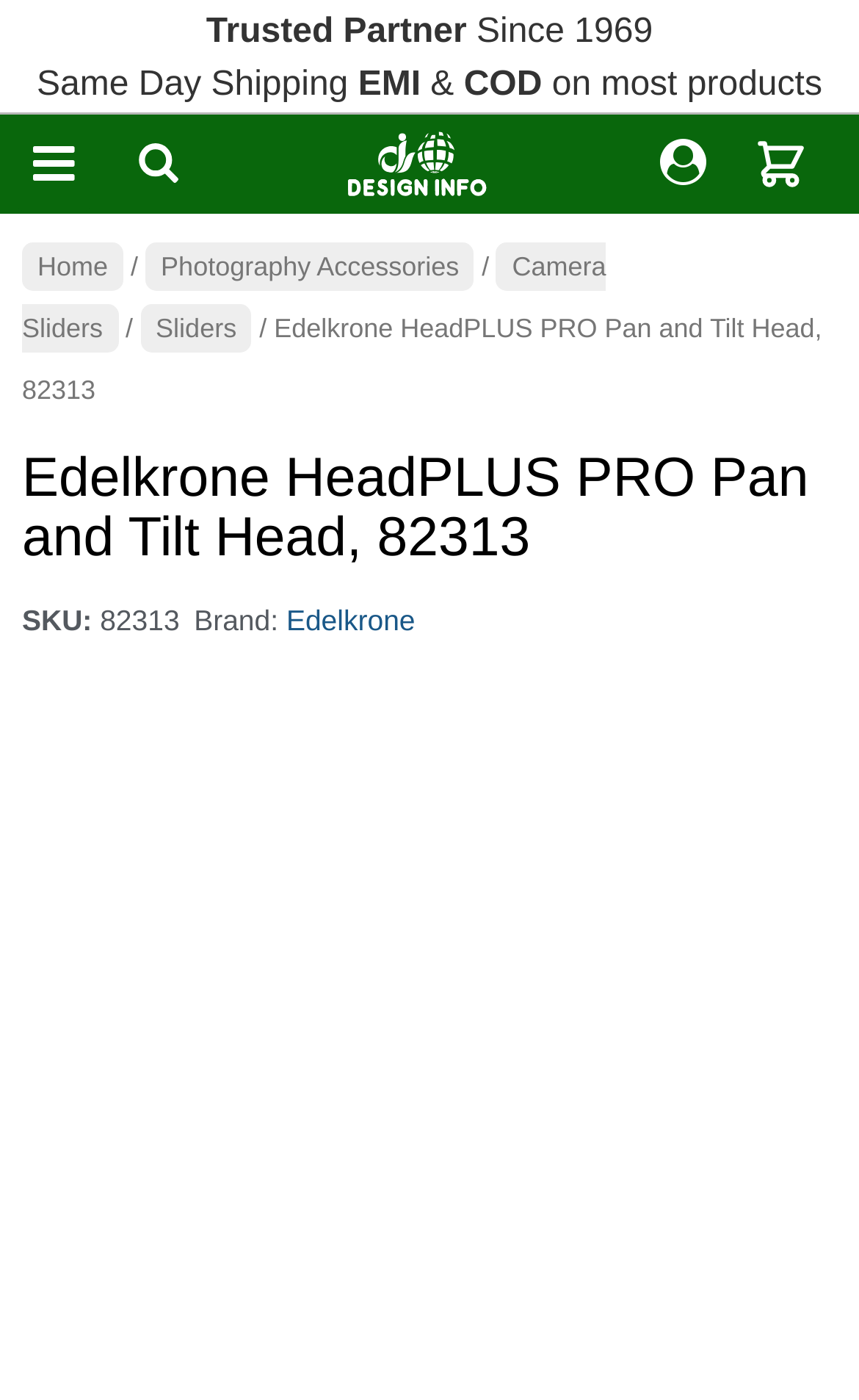Locate the bounding box coordinates of the element that needs to be clicked to carry out the instruction: "Toggle the menu". The coordinates should be given as four float numbers ranging from 0 to 1, i.e., [left, top, right, bottom].

[0.021, 0.082, 0.105, 0.152]